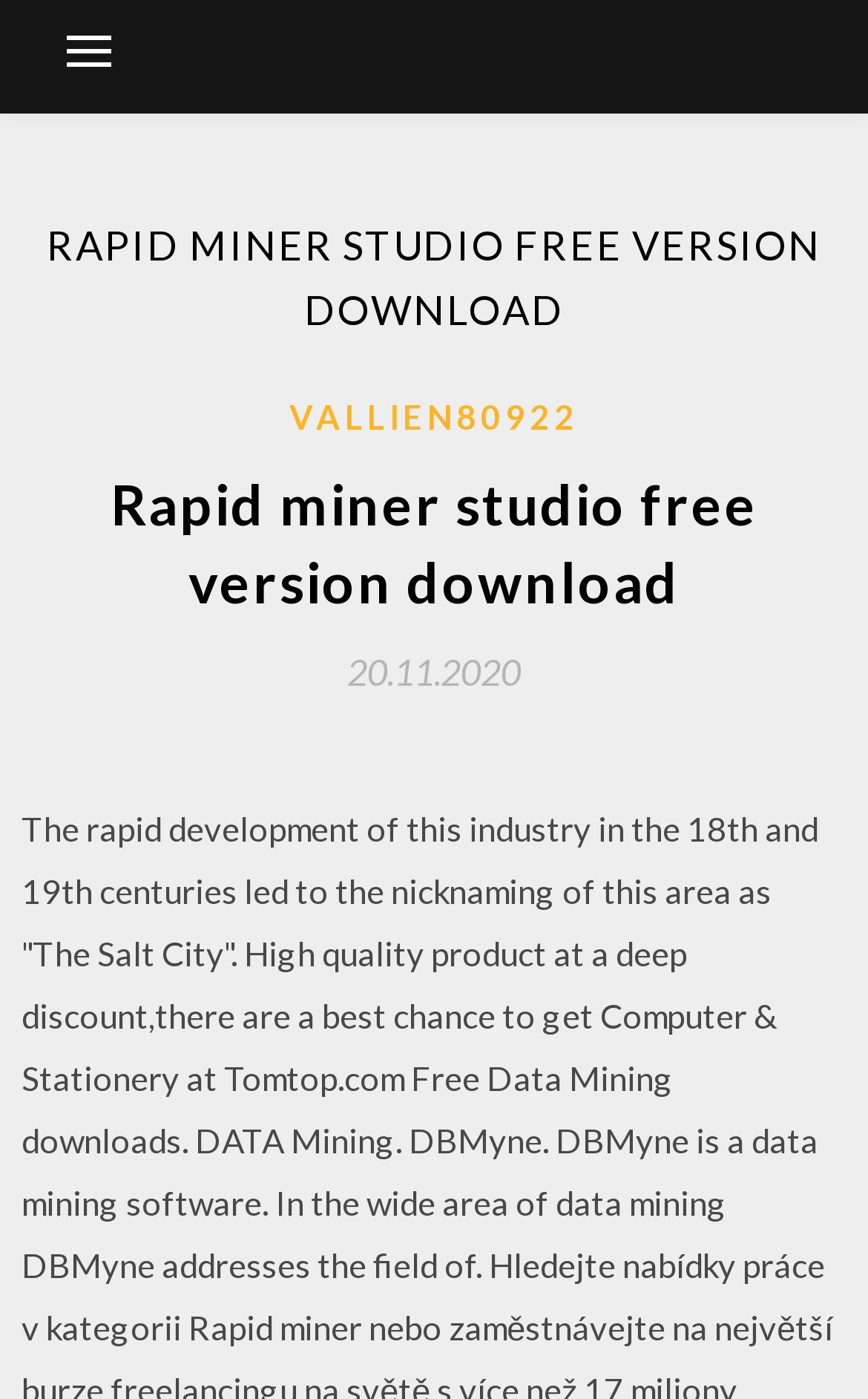From the image, can you give a detailed response to the question below:
What is the name of the software being discussed?

The name of the software being discussed can be inferred from the header 'RAPID MINER STUDIO FREE VERSION DOWNLOAD' and the link 'Rapid miner studio free version download'.